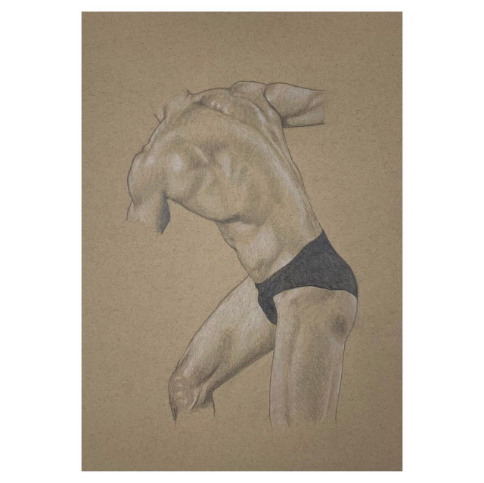What is the color of the paper background?
Provide a detailed and extensive answer to the question.

The caption describes the background as 'a textured tan paper background', which implies that the color of the paper is tan.